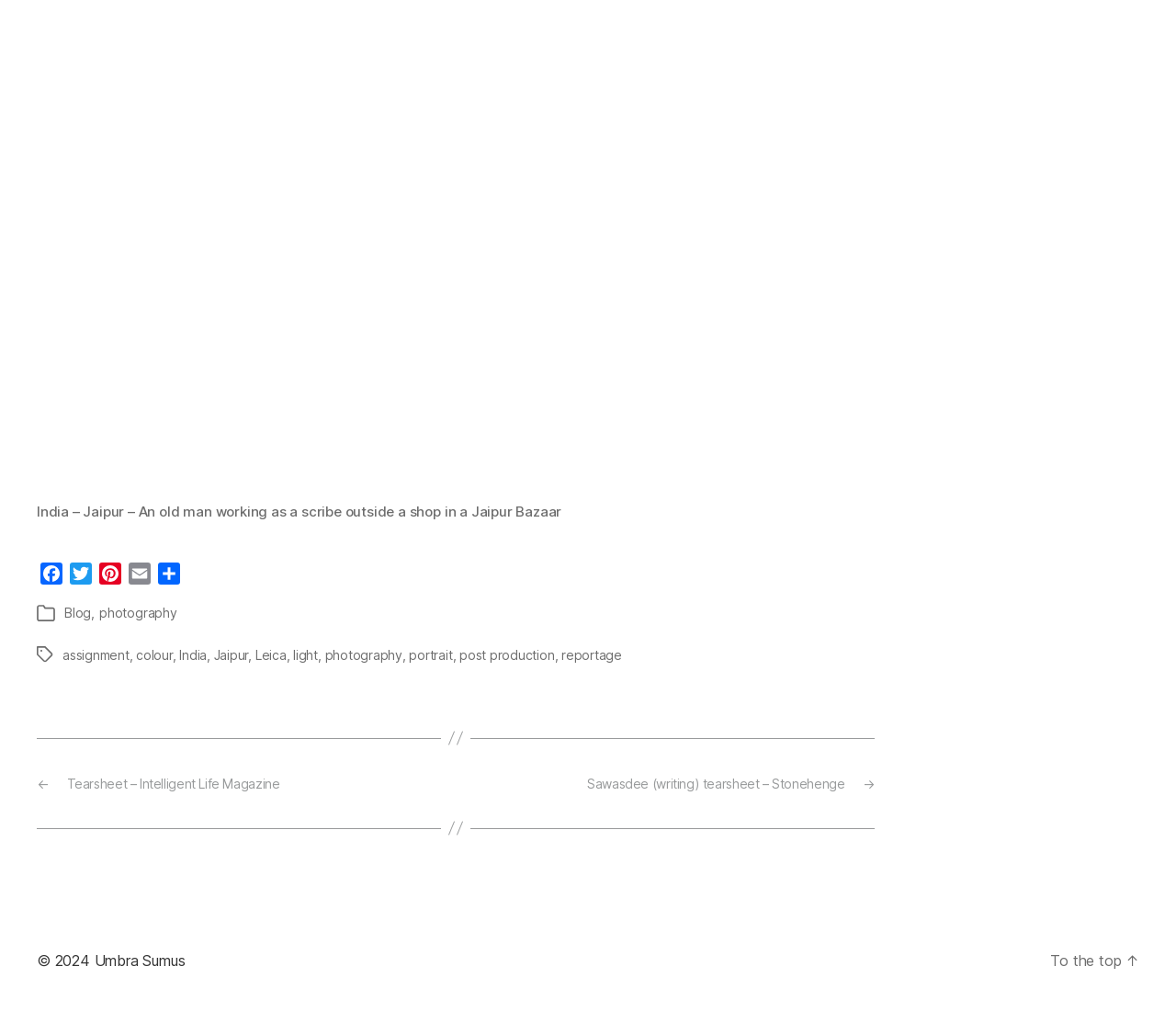Based on the element description, predict the bounding box coordinates (top-left x, top-left y, bottom-right x, bottom-right y) for the UI element in the screenshot: Share

[0.131, 0.556, 0.156, 0.583]